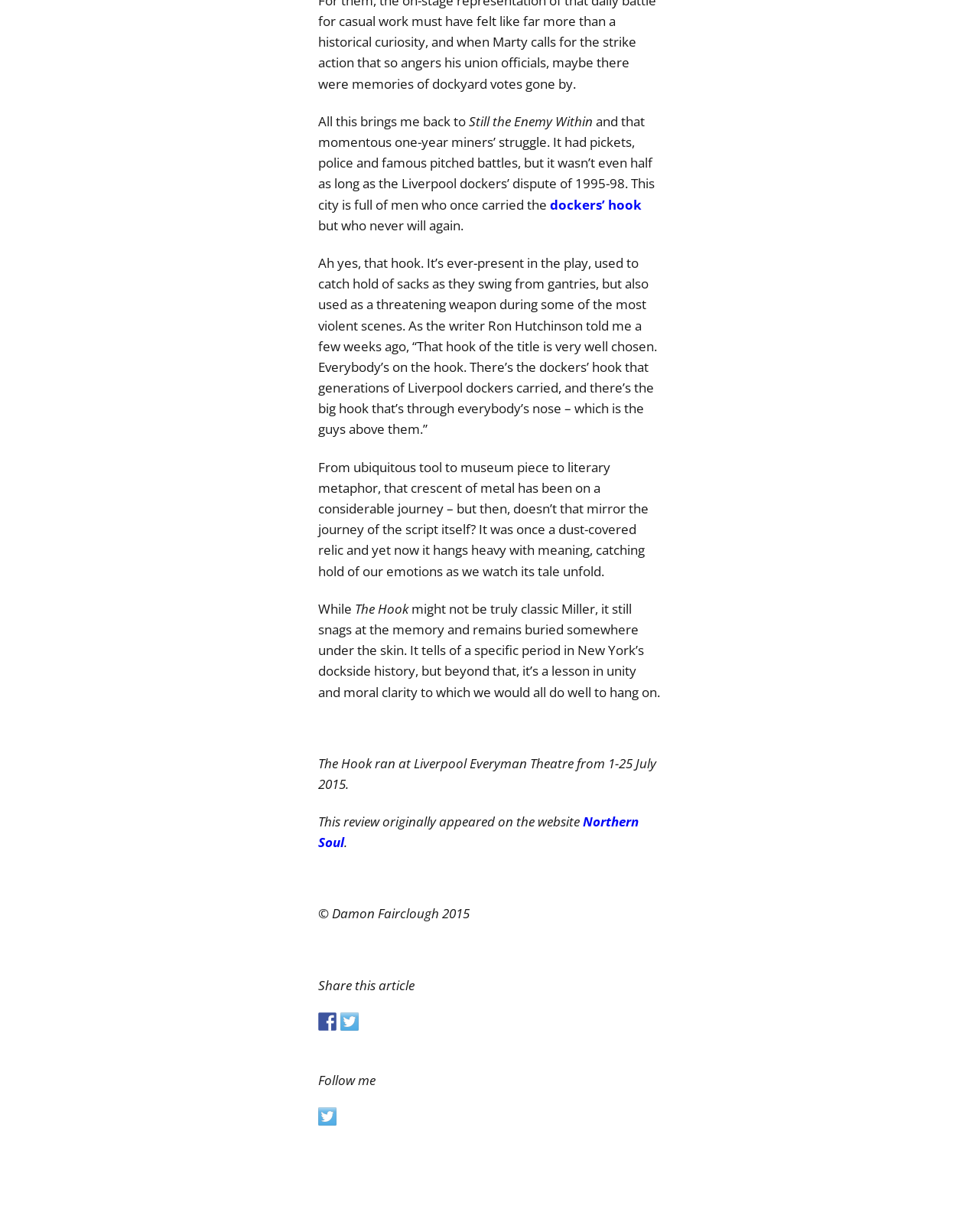What is the author of the review?
Could you answer the question in a detailed manner, providing as much information as possible?

The answer can be found at the bottom of the webpage where it says '© Damon Fairclough 2015', indicating that Damon Fairclough is the author of the review.